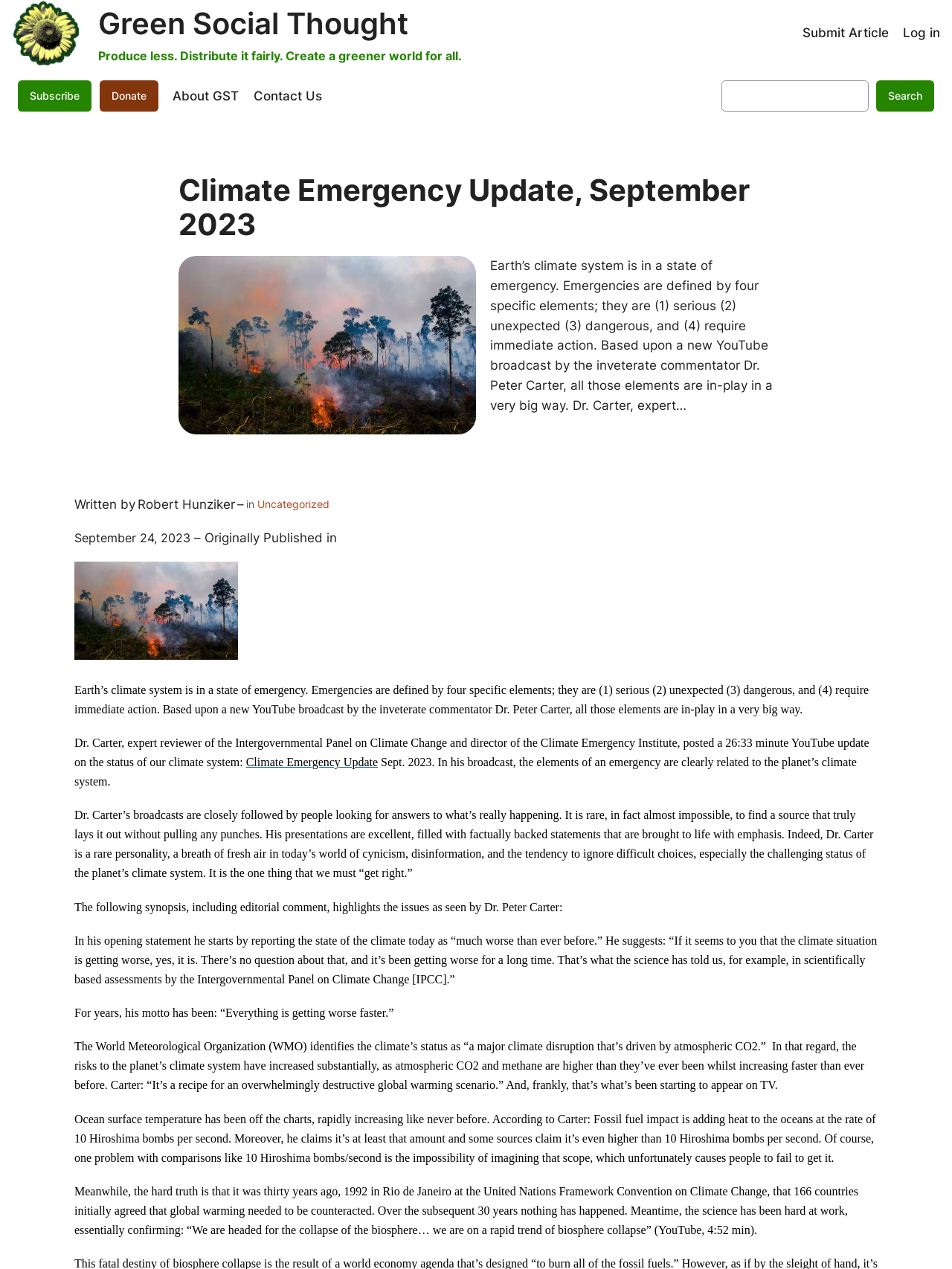Provide an in-depth caption for the contents of the webpage.

This webpage is about a climate emergency update, specifically focusing on a YouTube broadcast by Dr. Peter Carter. At the top left, there is a logo and a link to "Green Social Thought" with a short tagline "Produce less. Distribute it fairly. Create a greener world for all." Below this, there is a navigation menu with links to "Submit Article", "Log in", and a search bar.

The main content of the webpage is an article about the climate emergency, with a heading "Climate Emergency Update, September 2023" and a figure below it. The article starts with a statement about the climate system being in a state of emergency, followed by a description of Dr. Carter's YouTube broadcast. The article is divided into sections, with headings and paragraphs of text. There are also links to other articles and a mention of the author, Robert Hunziker.

On the right side of the webpage, there are links to "About GST", "Contact Us", and a "Donate" button. At the bottom of the page, there is a section with the article's publication date and a note about its original publication.

The article itself discusses the climate emergency, with Dr. Carter's broadcast highlighting the seriousness of the situation. The text quotes Dr. Carter's statements about the climate system, including the rapid increase in ocean surface temperature and the risks to the planet's climate system. The article also mentions the lack of action taken to counteract global warming over the past 30 years, despite international agreements.